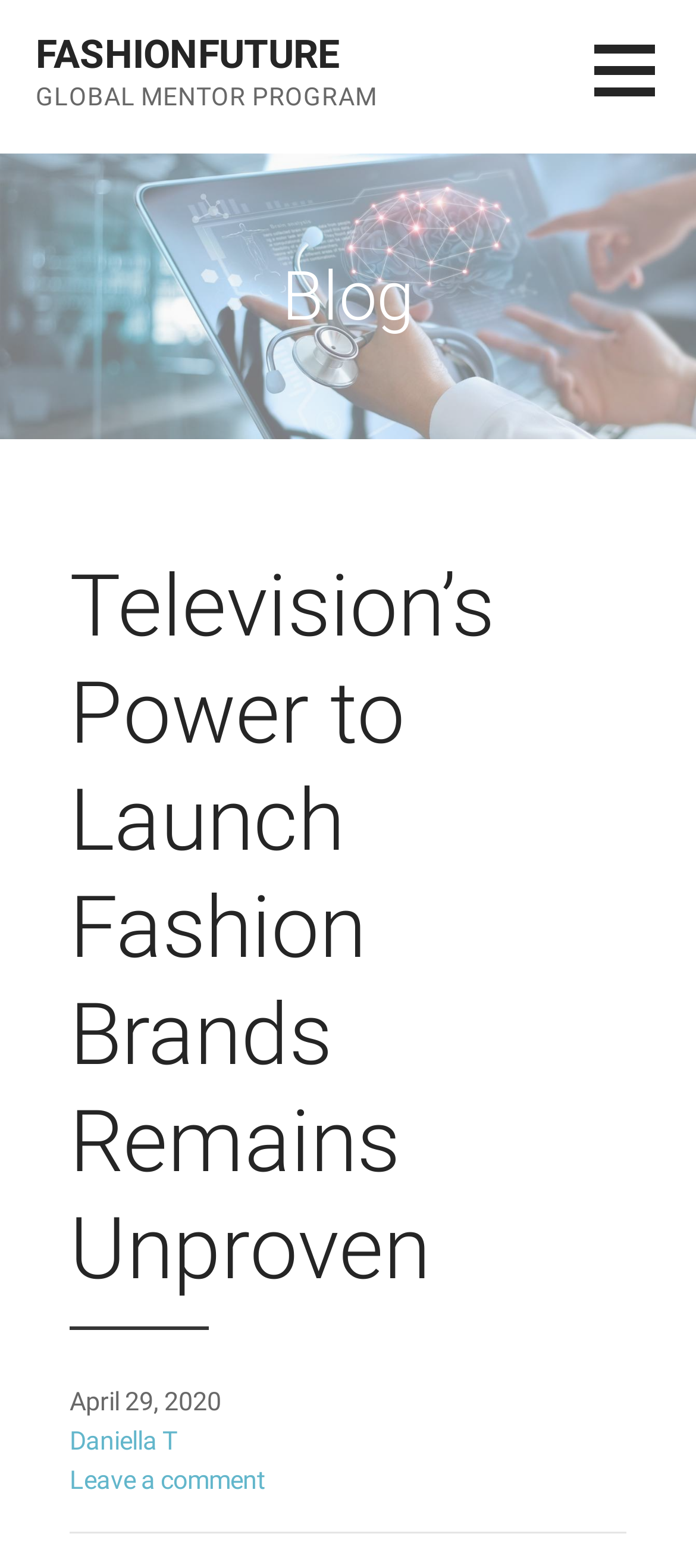Determine the main heading text of the webpage.

Television’s Power to Launch Fashion Brands Remains Unproven